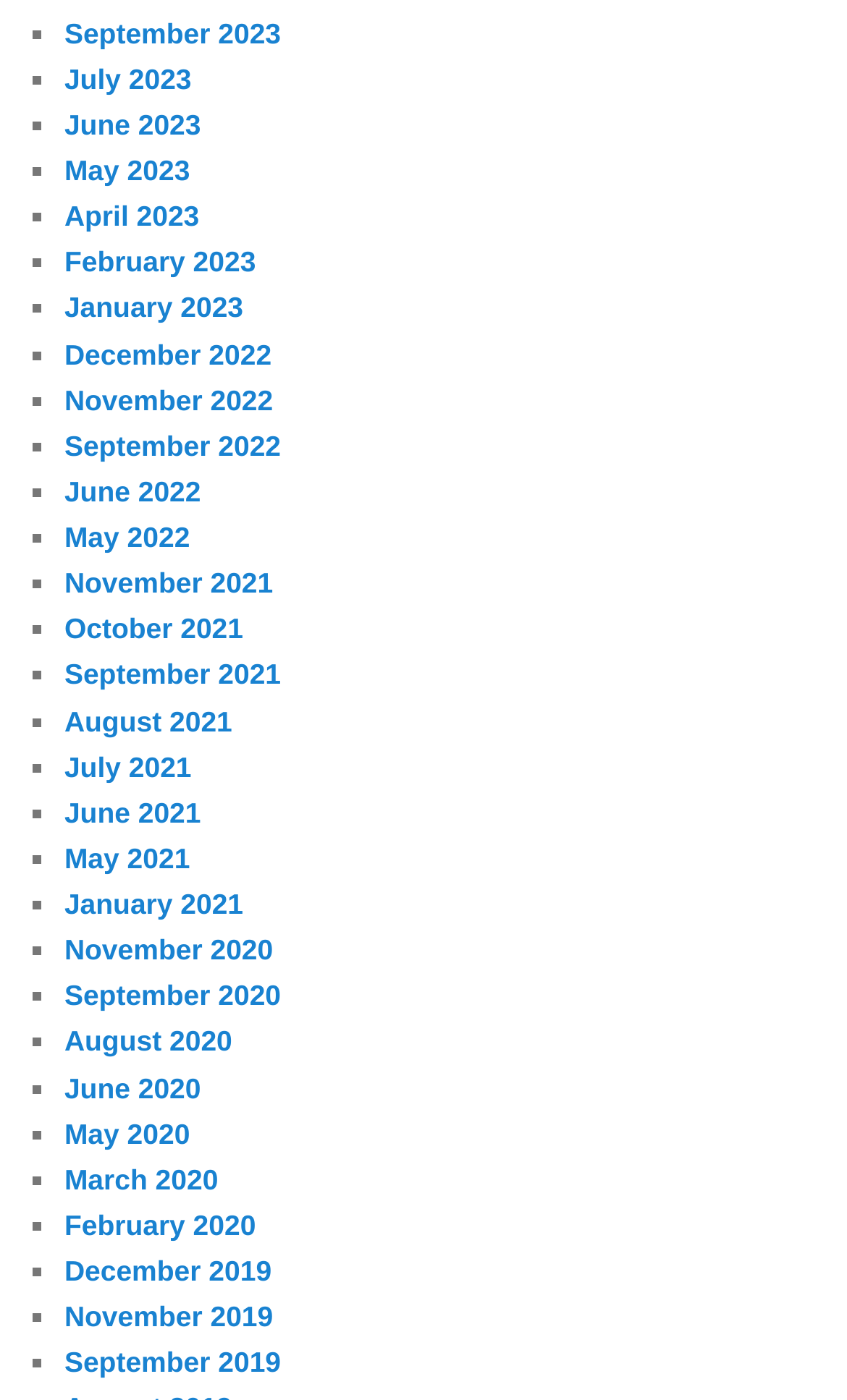Please answer the following question as detailed as possible based on the image: 
Are there any months listed in 2021?

By examining the list of links, I can see that there are several months listed in 2021, including November 2021, October 2021, September 2021, August 2021, July 2021, June 2021, May 2021, and January 2021.